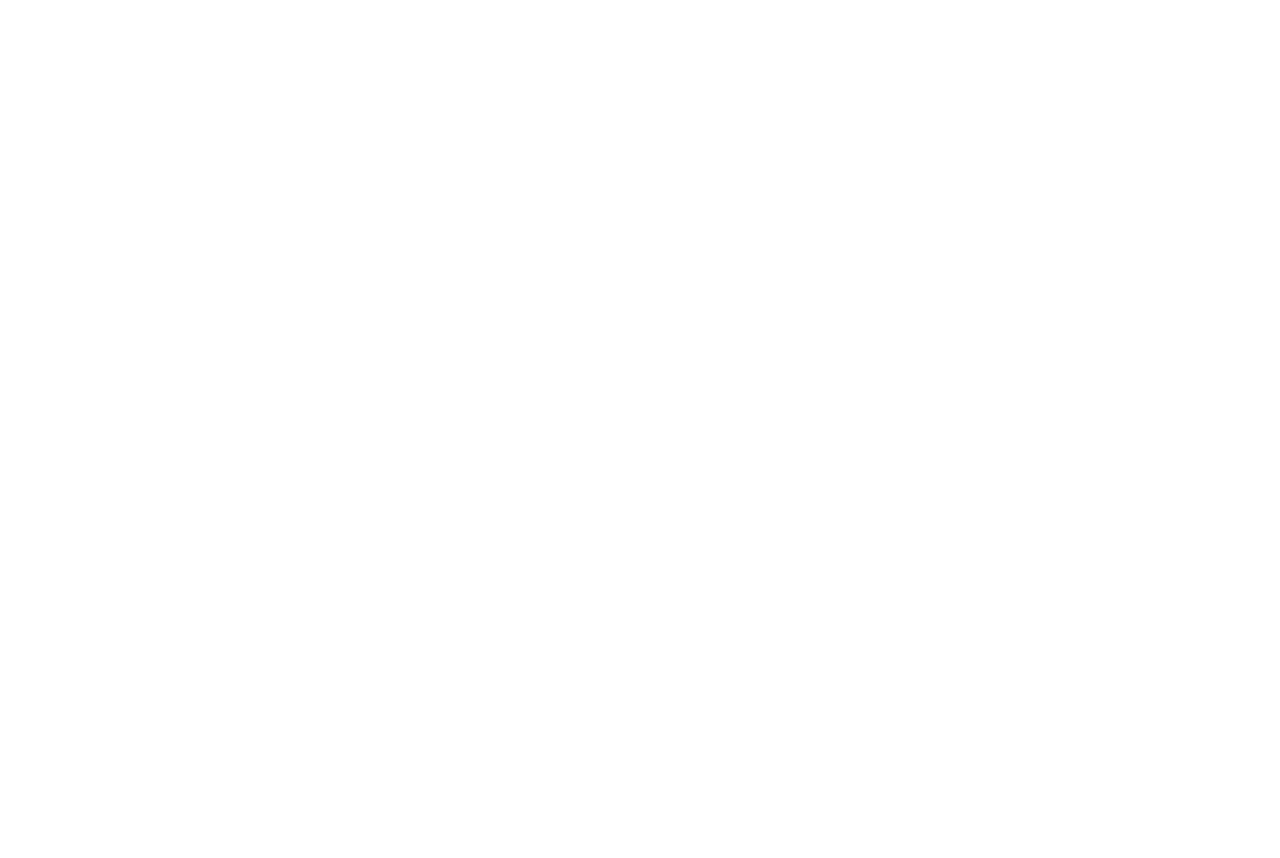What is the topic of the first step-by-step guide?
Please provide a detailed and comprehensive answer to the question.

I found the topic of the first step-by-step guide by looking at the heading element with the text 'Step-by-step guide: How to change the seal on CEJN TLX coupling' which is located at the top of the webpage.